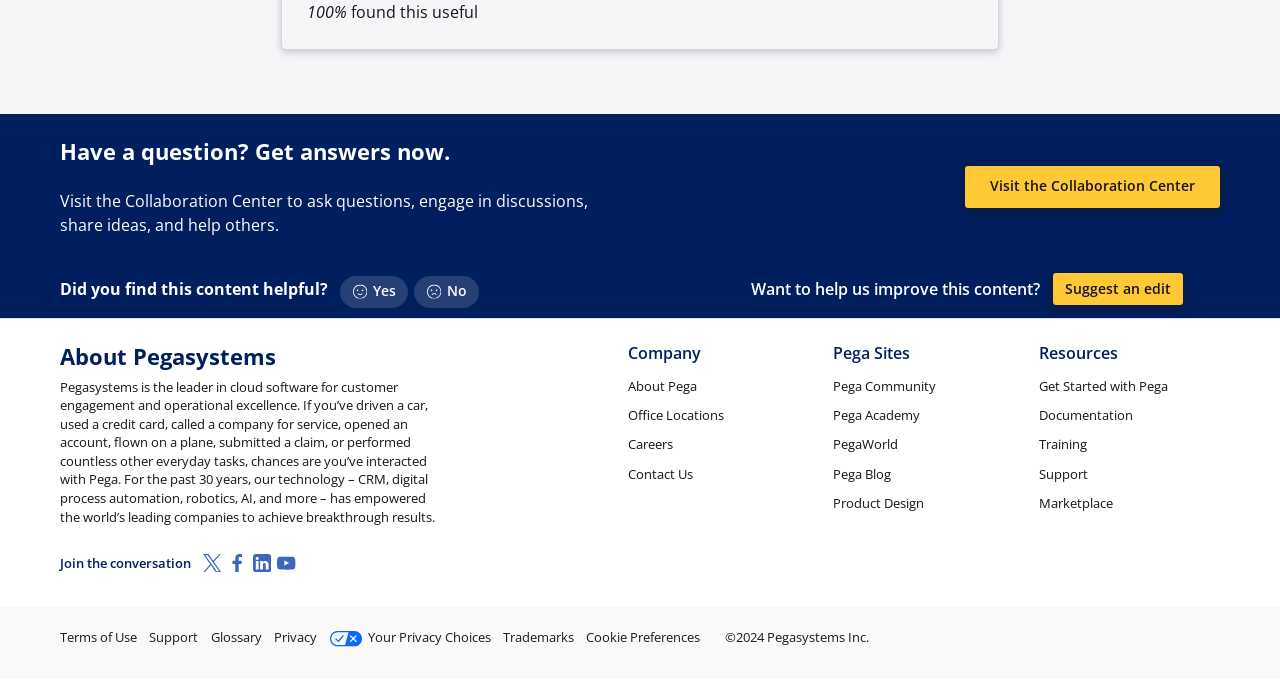Extract the bounding box coordinates for the HTML element that matches this description: "top". The coordinates should be four float numbers between 0 and 1, i.e., [left, top, right, bottom].

None